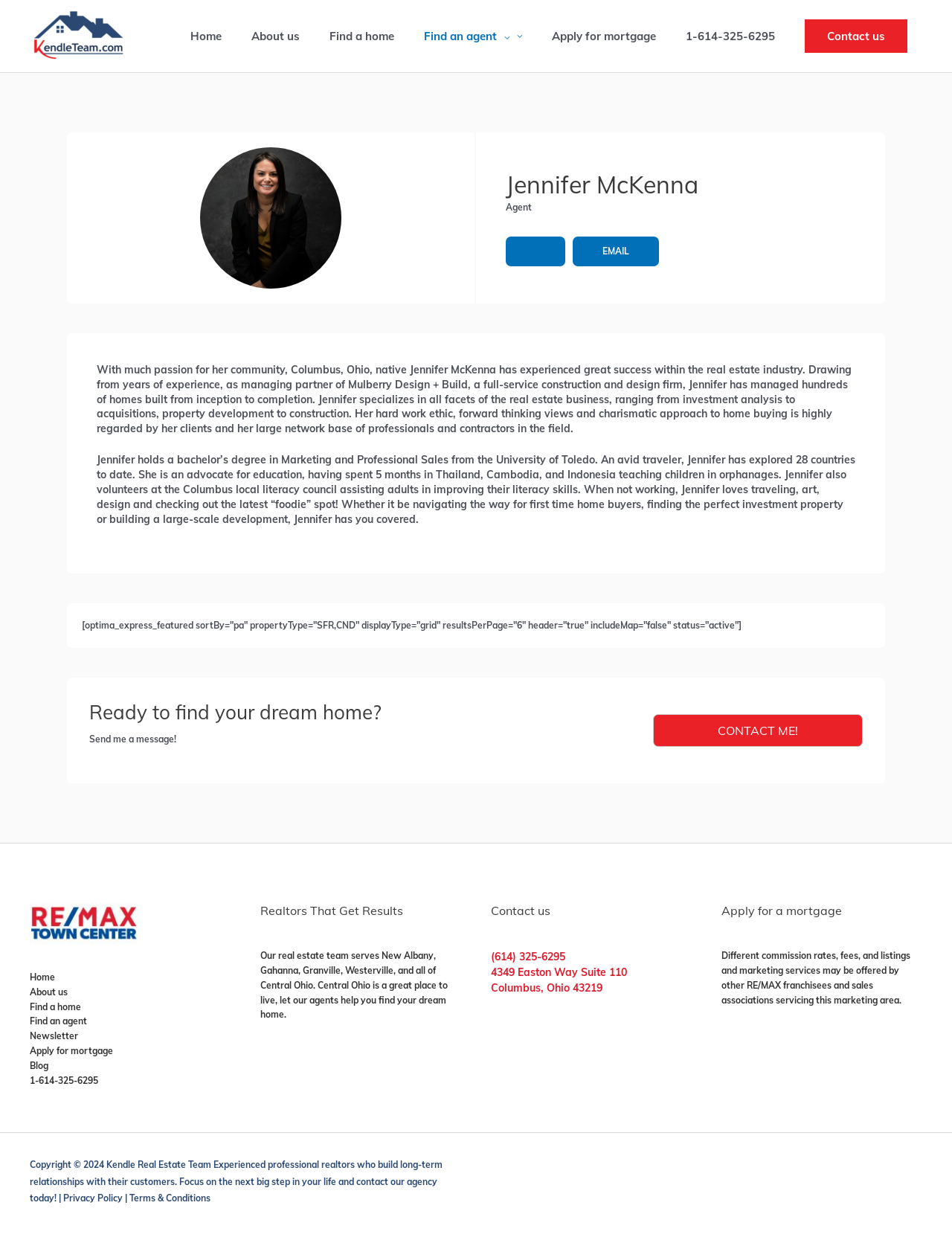Generate an in-depth caption that captures all aspects of the webpage.

This webpage is about Jennifer McKenna, a real estate agent with Kendle Real Estate Team. At the top of the page, there is a navigation menu with links to "Home", "About us", "Find a home", "Find an agent", "Apply for mortgage", and "Contact us". Below the navigation menu, there is a main section that contains an article about Jennifer McKenna. 

In the main section, there is a large image of Jennifer McKenna on the left side, and a heading with her name on the right side. Below the heading, there is a brief description of Jennifer McKenna, mentioning her passion for her community and her experience in the real estate industry. 

Further down, there are three paragraphs of text that describe Jennifer McKenna's background, including her education, work experience, and volunteer activities. On the right side of the text, there are two links, one labeled "EMAIL" and another without a label. 

Below the text, there is a section with a heading "Ready to find your dream home?" and a call-to-action link "CONTACT ME!". 

On the right side of the page, there is a secondary navigation menu with links to "Home", "About us", "Find a home", "Find an agent", "Newsletter", "Apply for mortgage", "Blog", and a phone number. 

Near the bottom of the page, there are three sections with headings "Realtors That Get Results", "Contact us", and "Apply for a mortgage". The "Contact us" section contains a phone number and an address, while the "Apply for a mortgage" section has a link to a related webpage. 

At the very bottom of the page, there is a copyright notice and a brief description of Kendle Real Estate Team.